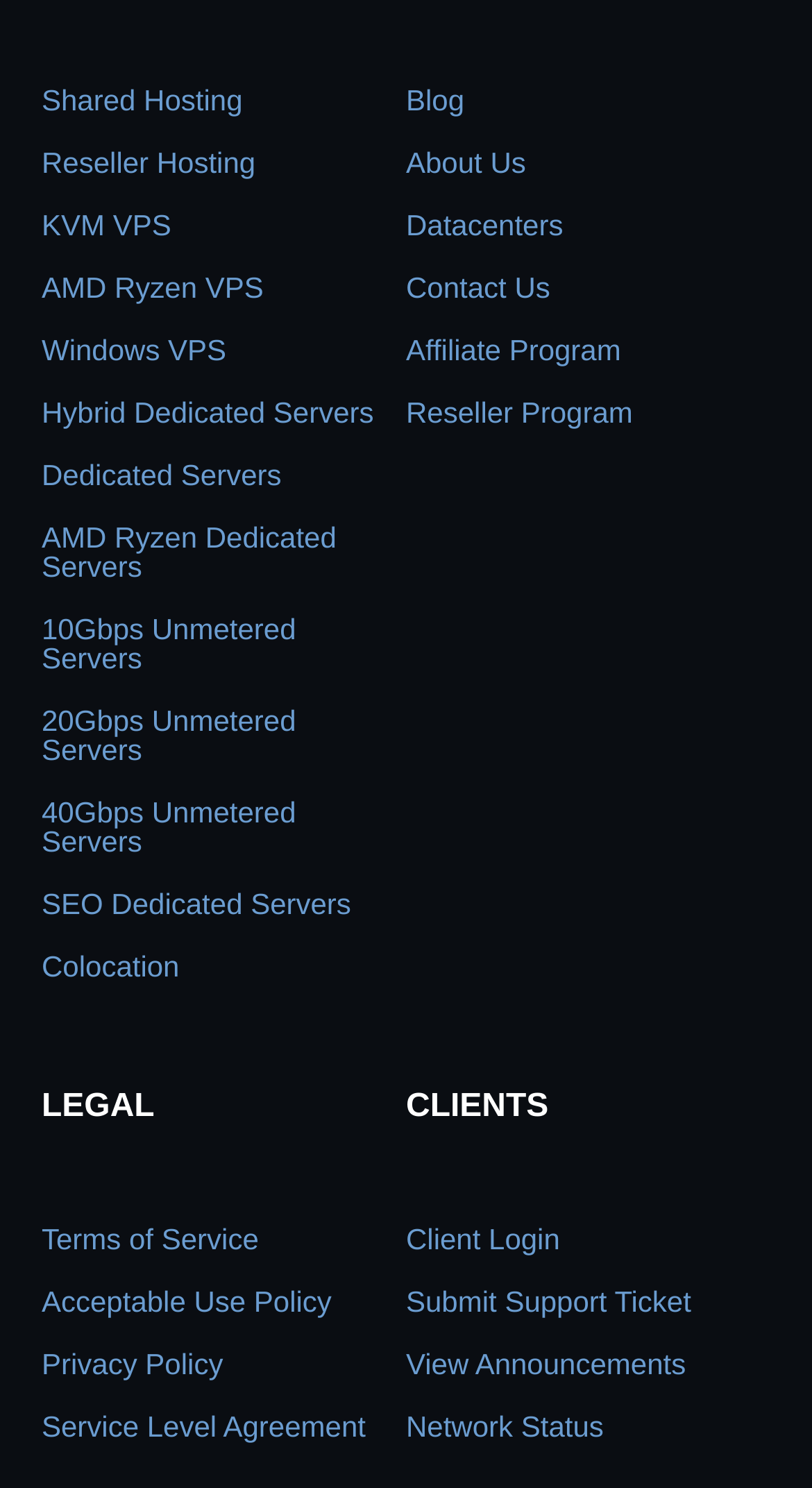Determine the bounding box coordinates of the clickable region to follow the instruction: "Learn about the affiliate program".

[0.5, 0.224, 0.765, 0.246]